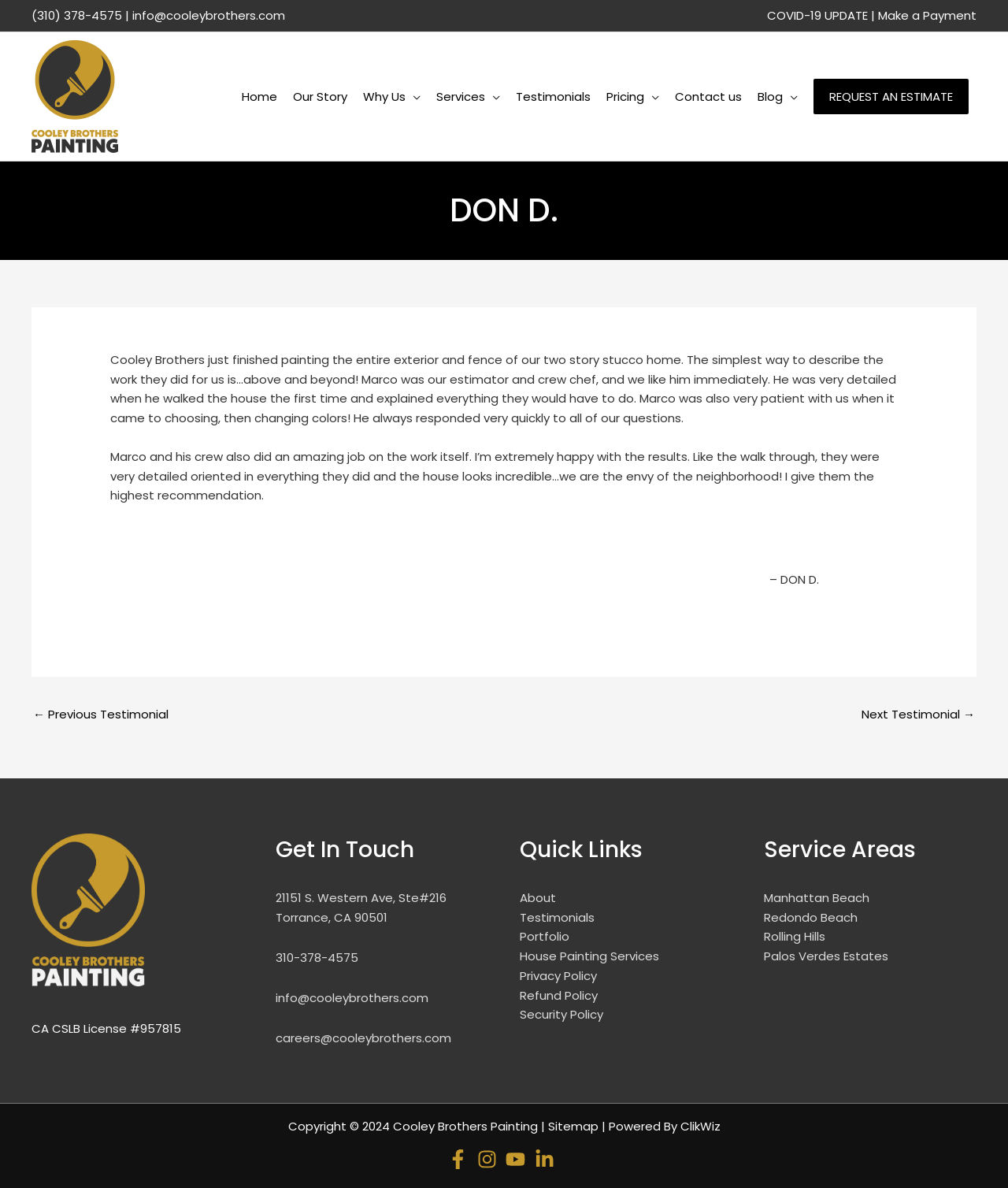Determine the bounding box coordinates in the format (top-left x, top-left y, bottom-right x, bottom-right y). Ensure all values are floating point numbers between 0 and 1. Identify the bounding box of the UI element described by: alt="Cropped Logo Cooley Vertical"

[0.031, 0.073, 0.117, 0.087]